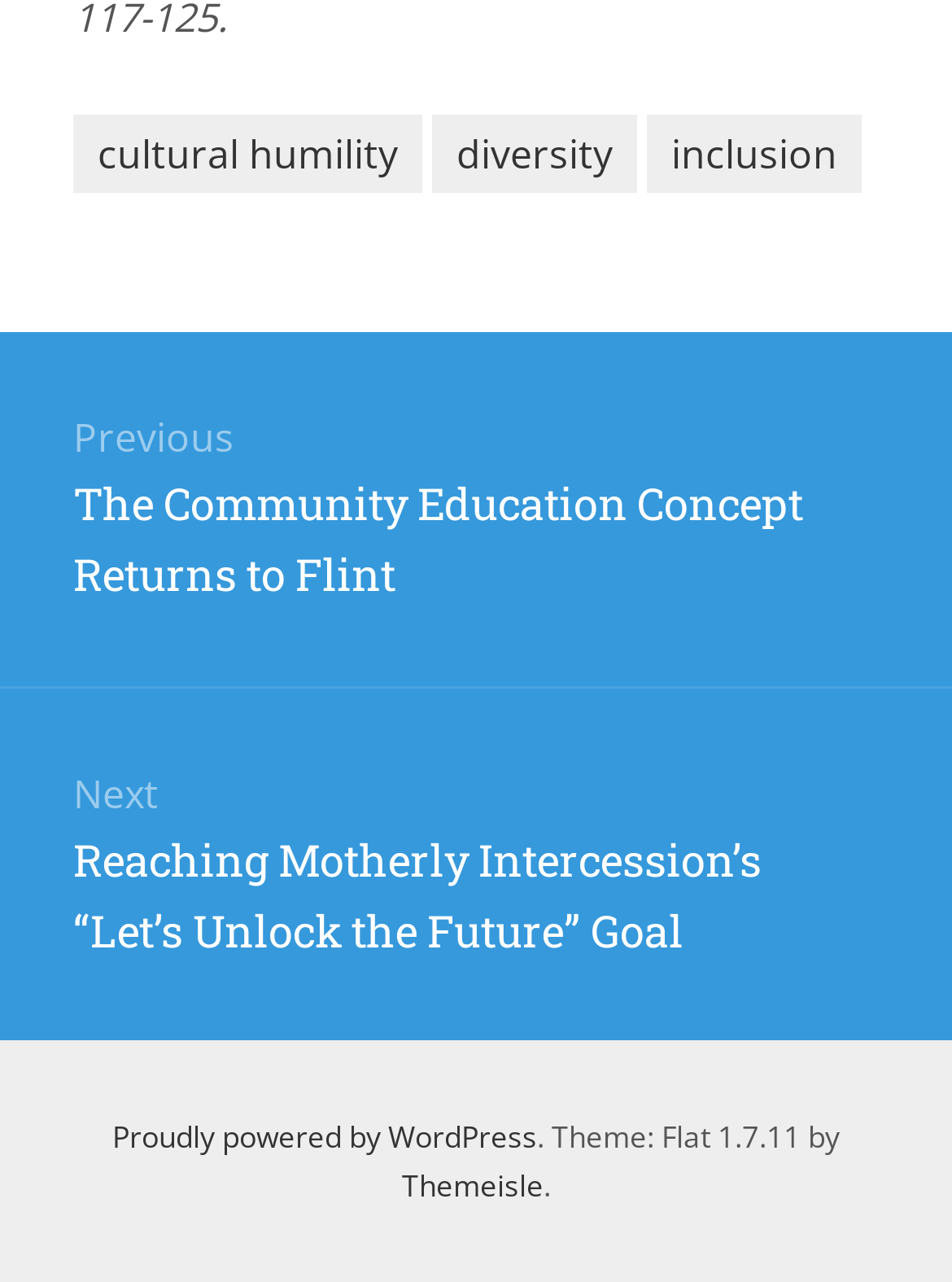What is the title of the previous post?
Answer the question with a single word or phrase derived from the image.

The Community Education Concept Returns to Flint